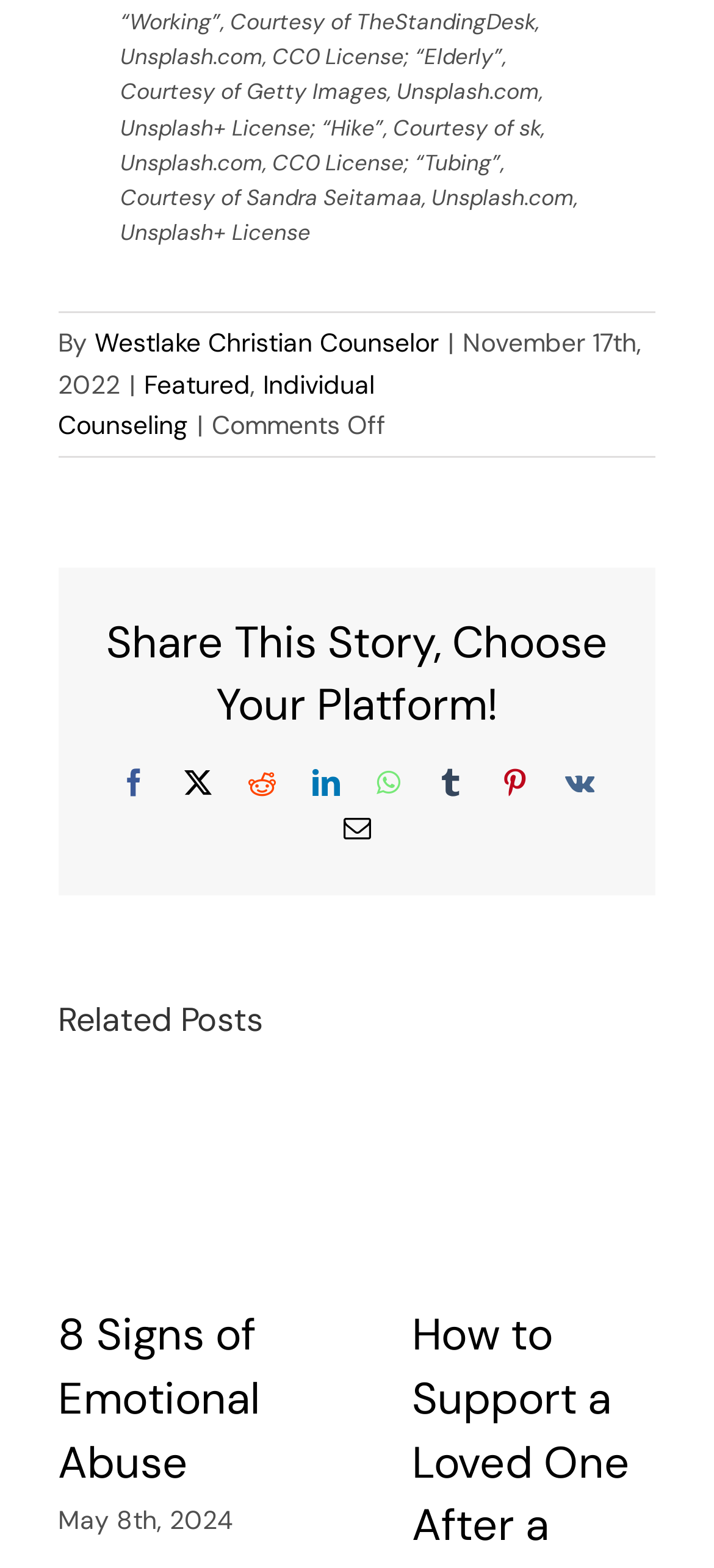Who is the author of the article?
Provide a detailed answer to the question, using the image to inform your response.

The author of the article can be found by looking at the text 'By' followed by the link 'Westlake Christian Counselor' which indicates the author's name.